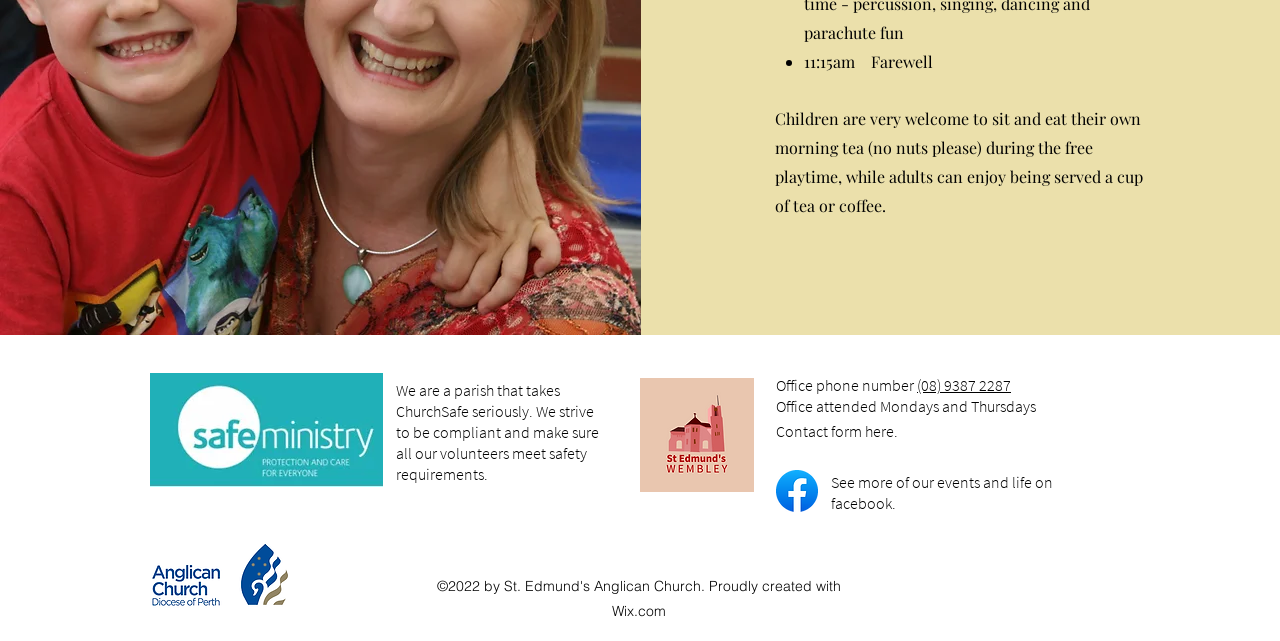Identify the bounding box for the element characterized by the following description: "Contact form here.".

[0.606, 0.638, 0.704, 0.694]